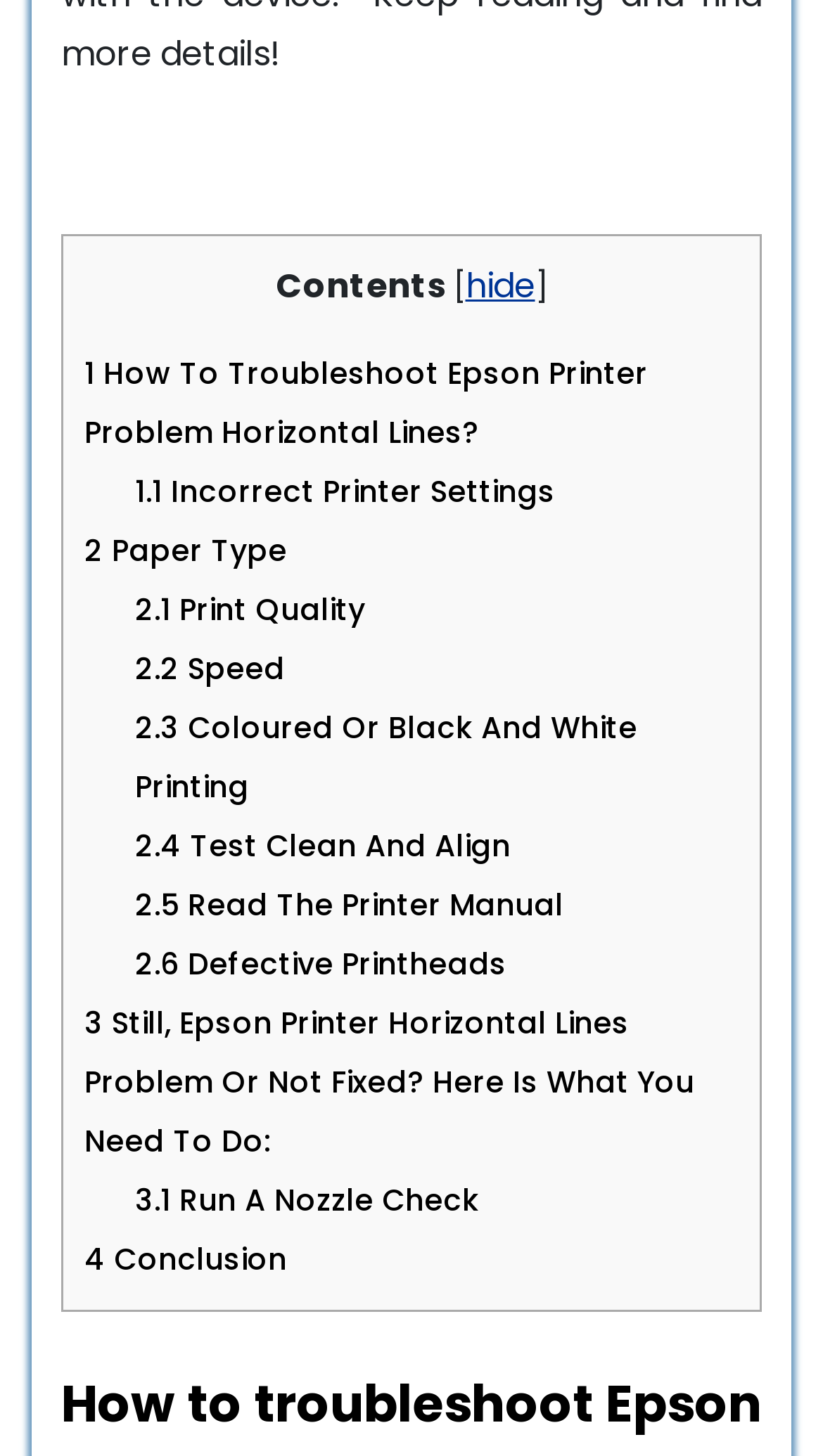Provide the bounding box coordinates for the UI element that is described as: "1.1 Incorrect printer settings".

[0.164, 0.323, 0.674, 0.352]